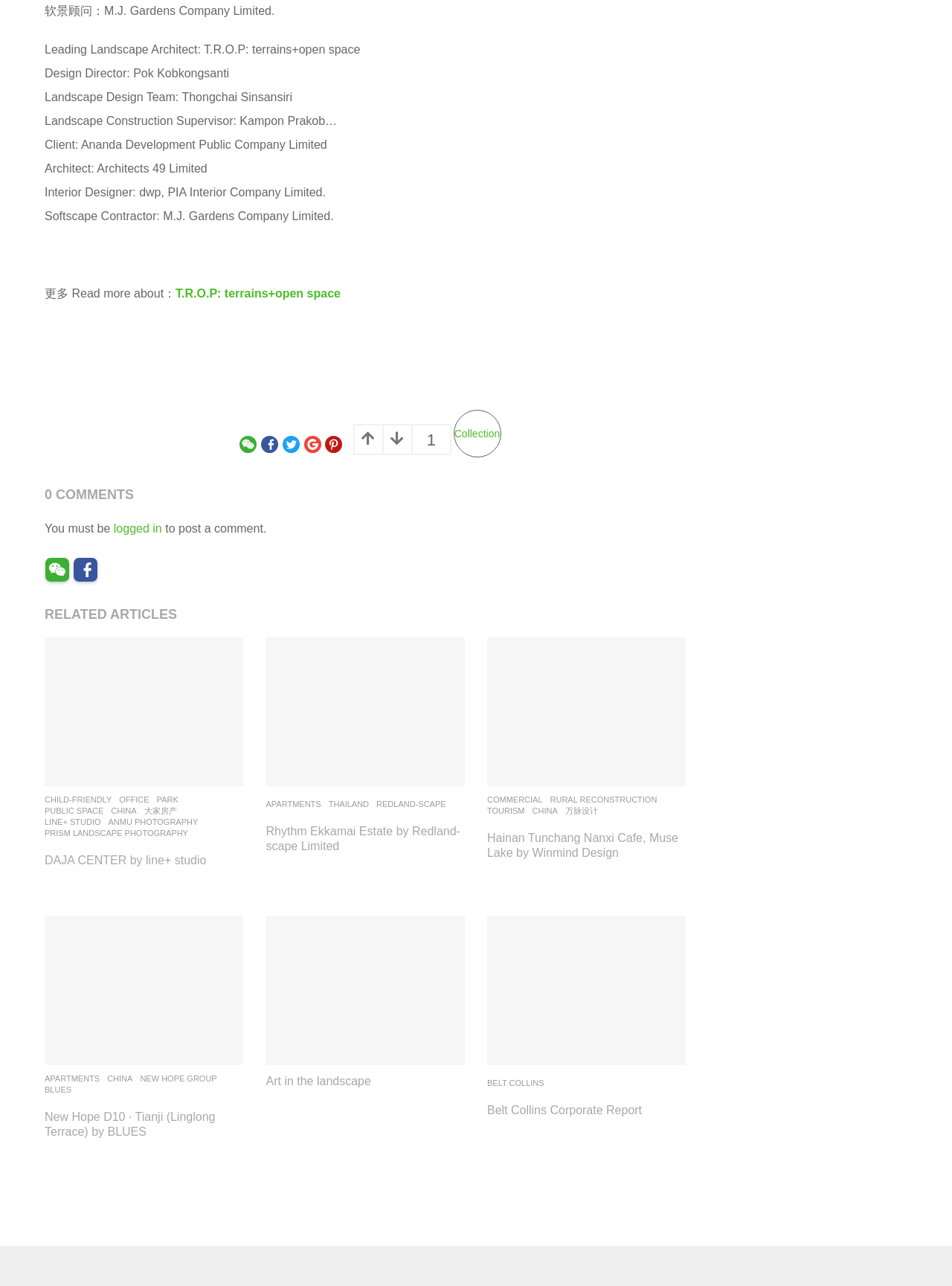Given the description "title="DAJA CENTER by line+ studio"", determine the bounding box of the corresponding UI element.

[0.047, 0.495, 0.256, 0.612]